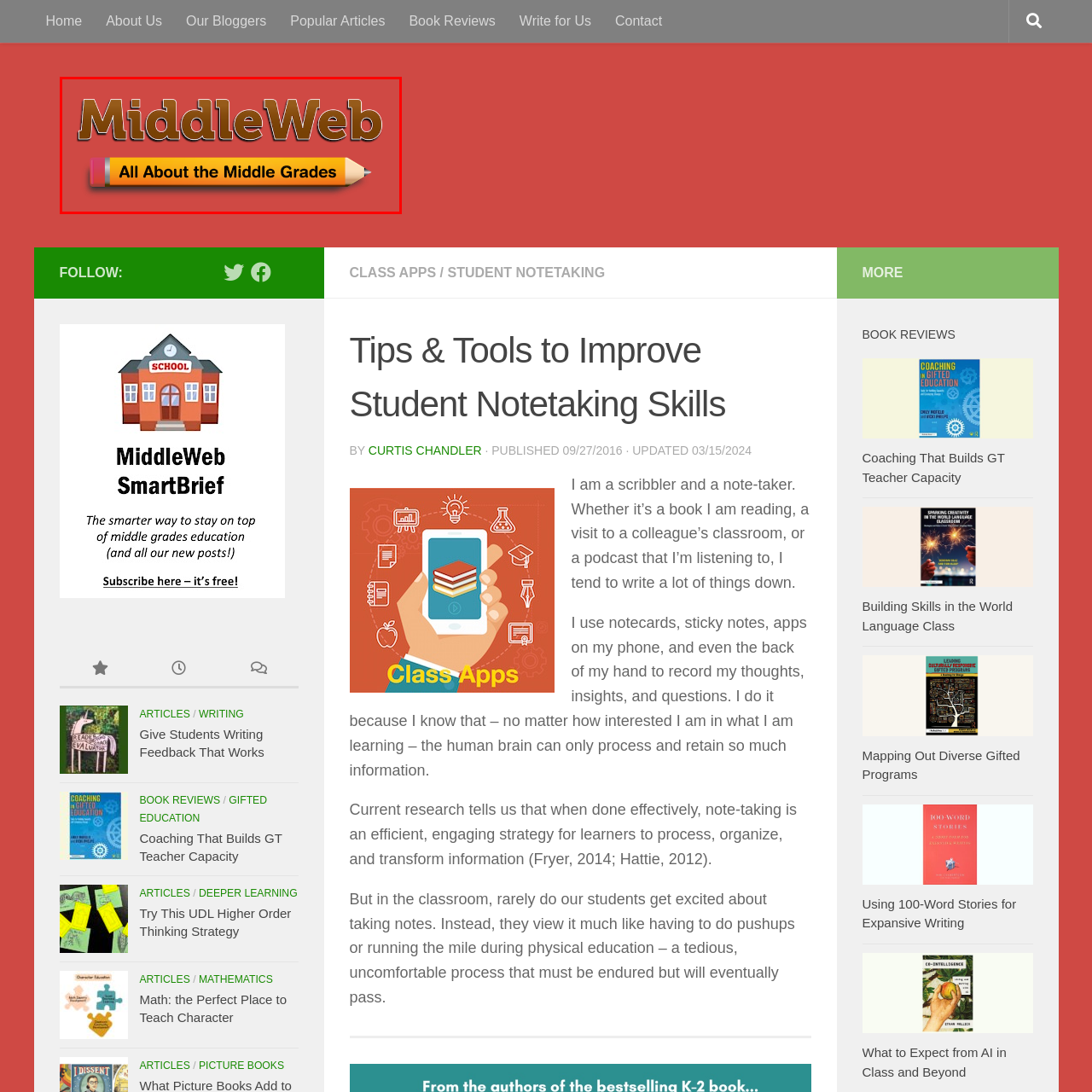Thoroughly describe the scene within the red-bordered area of the image.

The image features the logo of "MiddleWeb," prominently displayed against a vibrant red background. The word "MiddleWeb" is styled in bold, brown letters, creating a striking contrast with the backdrop. Below this title, a yellow pencil illustration underlines the tagline "All About the Middle Grades," which is written in a smaller, yet clear font. This logo represents a platform dedicated to providing resources, tips, and insights related to education for middle school students. The playful pencil motif emphasizes a focus on learning and creativity, reflecting the site's mission to support educators and students in the middle grades.